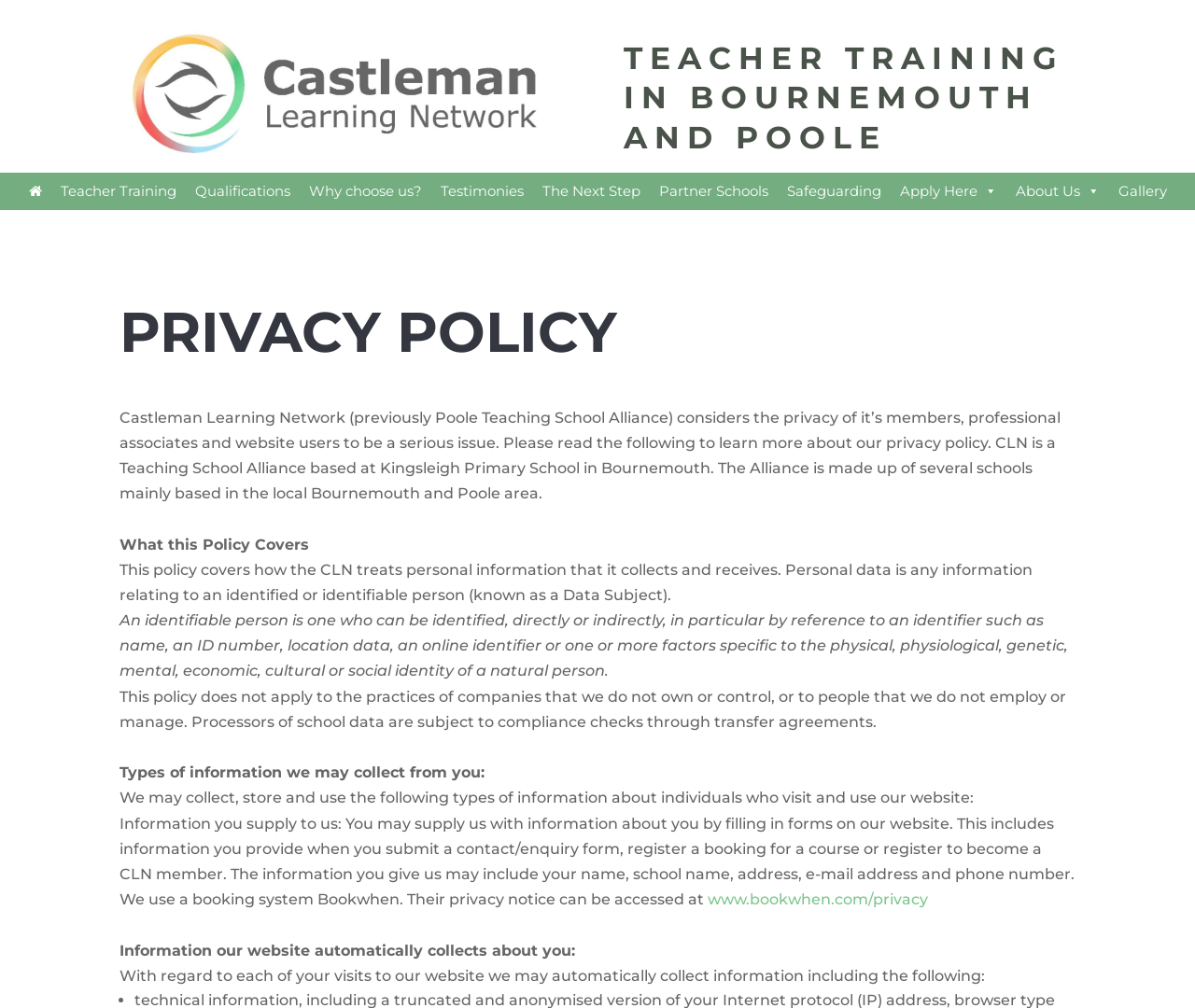What is the name of the organization?
Based on the image, provide a one-word or brief-phrase response.

Castleman Learning Network